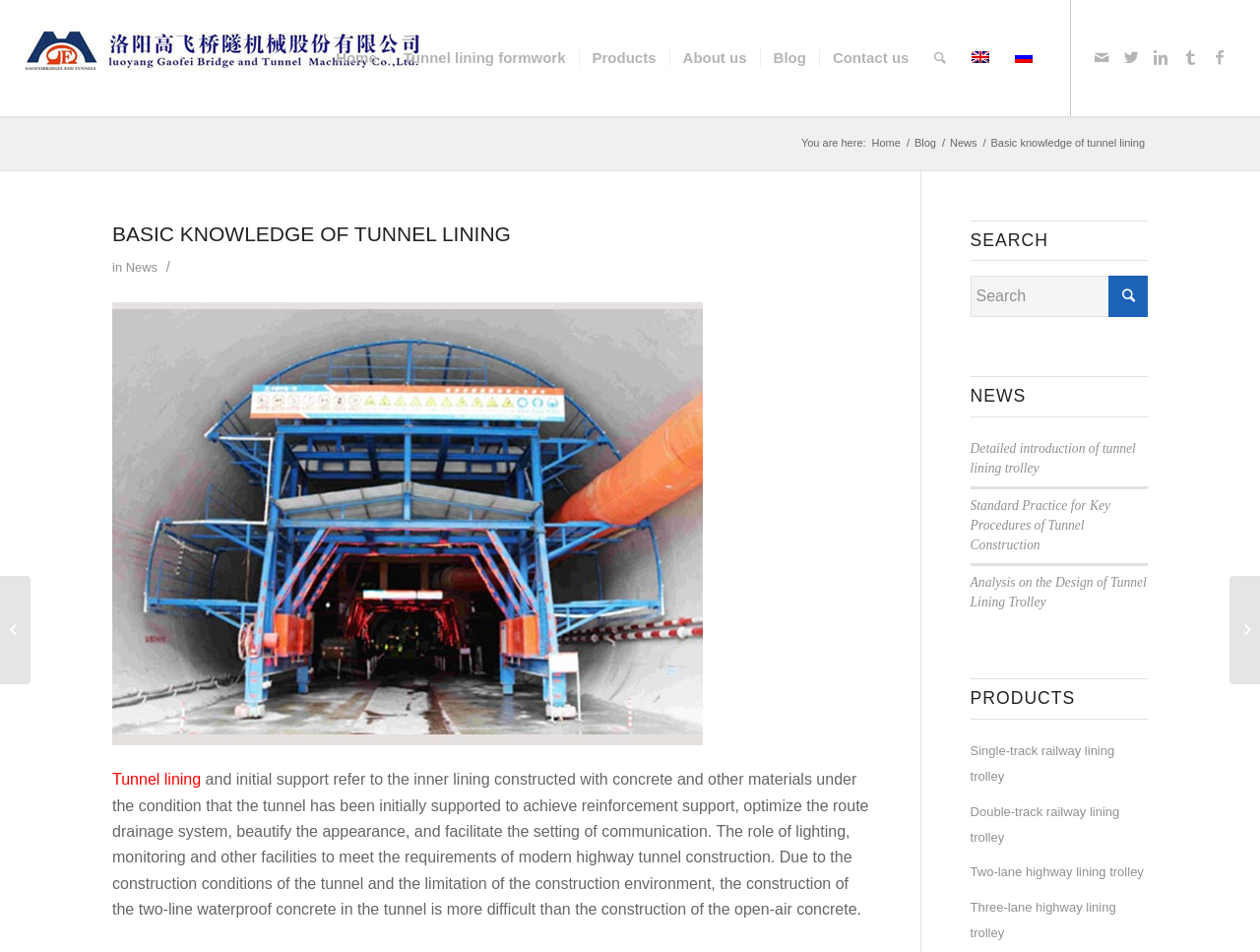Specify the bounding box coordinates for the region that must be clicked to perform the given instruction: "Click on the 'Tunnel lining formwork' link".

[0.309, 0.0, 0.459, 0.122]